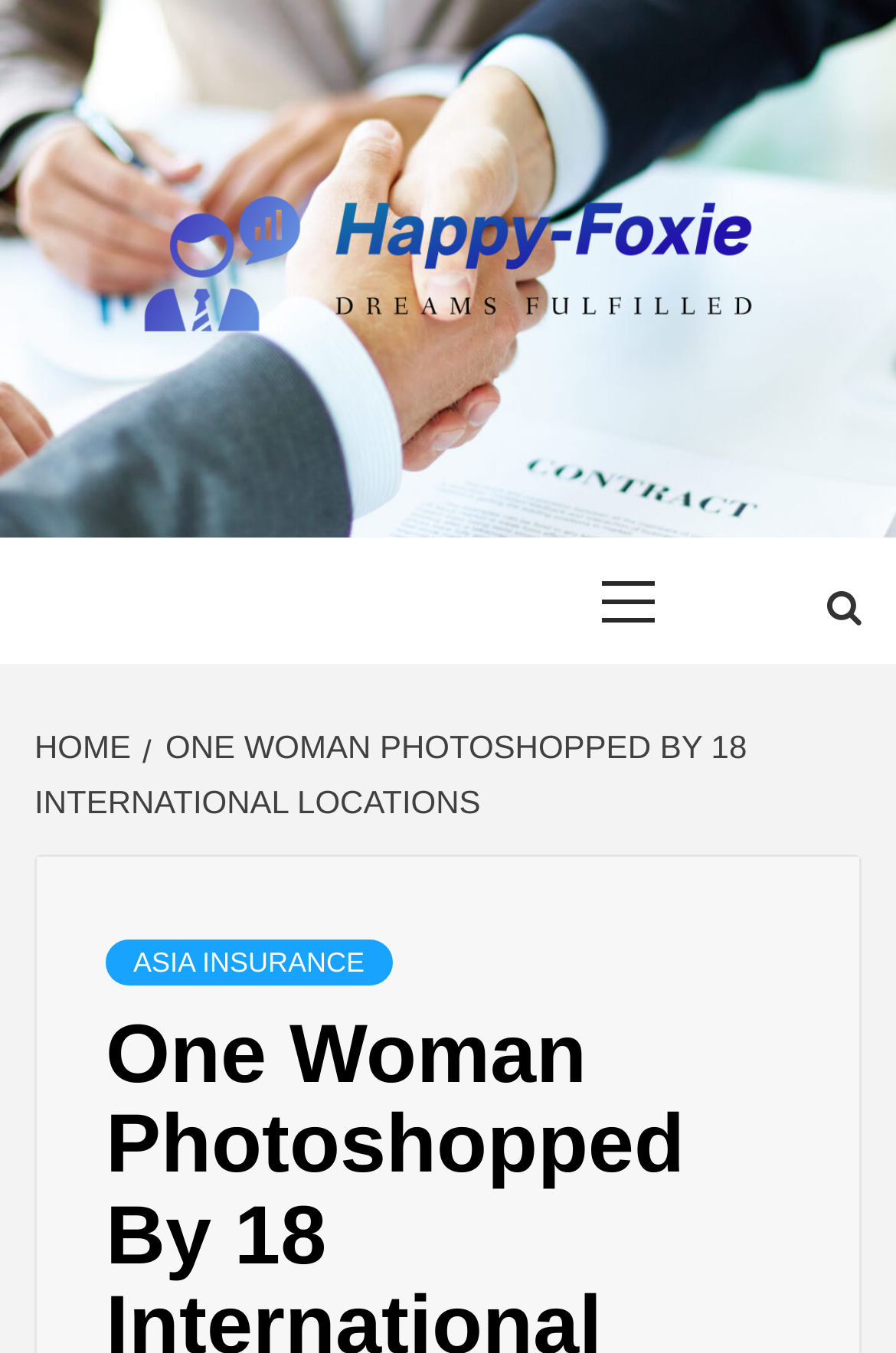What is the name of the website?
Using the image, elaborate on the answer with as much detail as possible.

The name of the website can be found in the top-left corner of the webpage, where it says 'Happy-Foxie' in a link format.